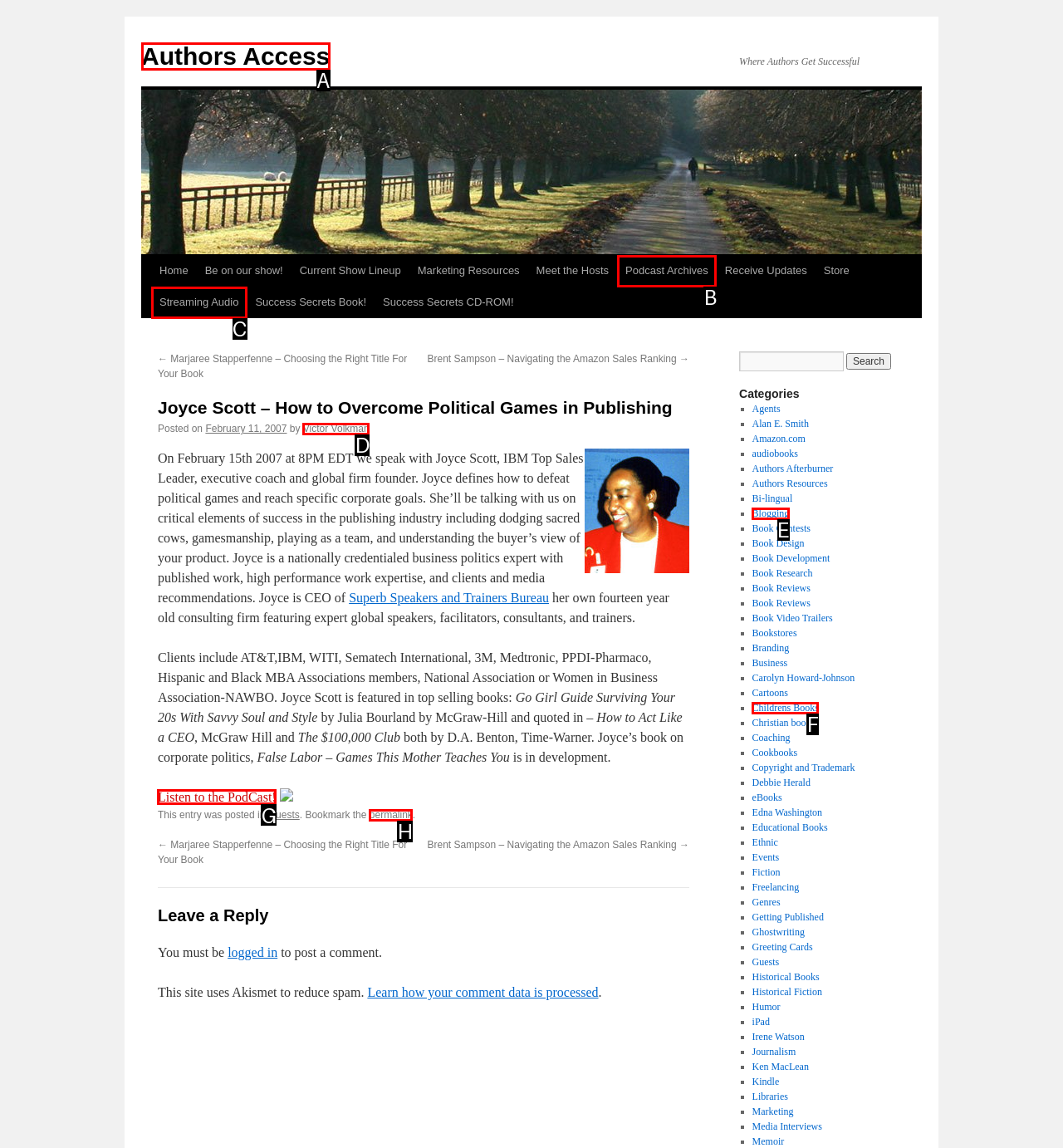Provide the letter of the HTML element that you need to click on to perform the task: Listen to the podcast.
Answer with the letter corresponding to the correct option.

G